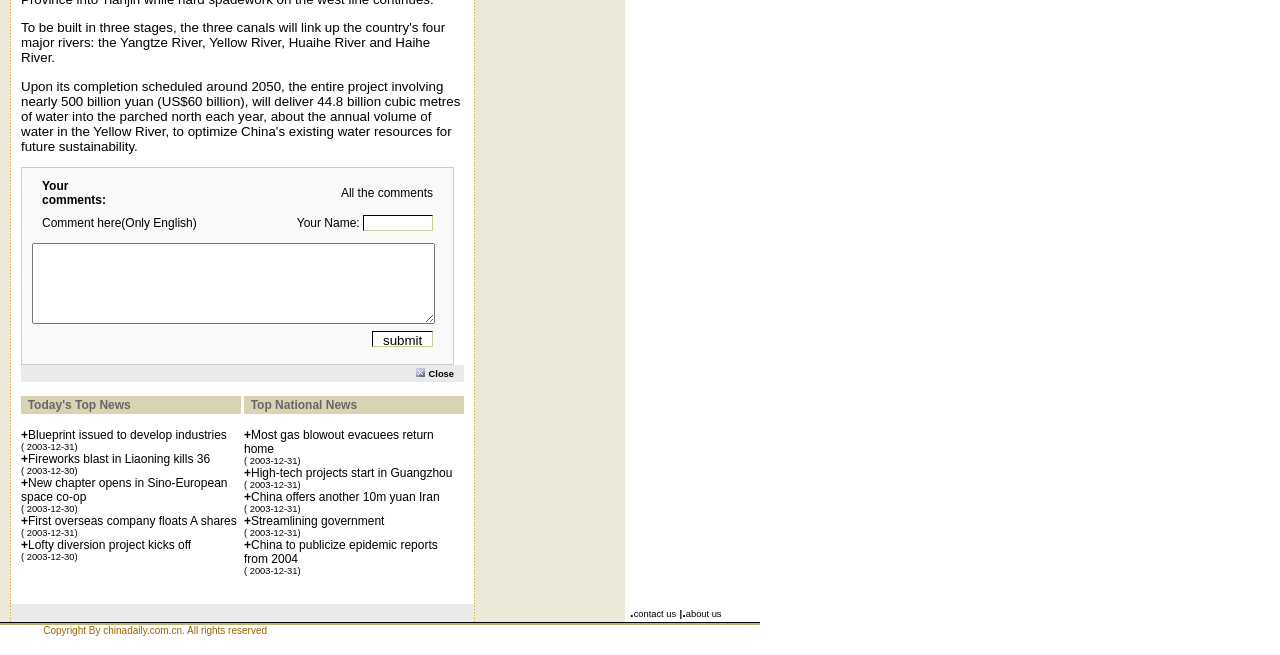Could you indicate the bounding box coordinates of the region to click in order to complete this instruction: "Submit your comments".

[0.291, 0.505, 0.338, 0.53]